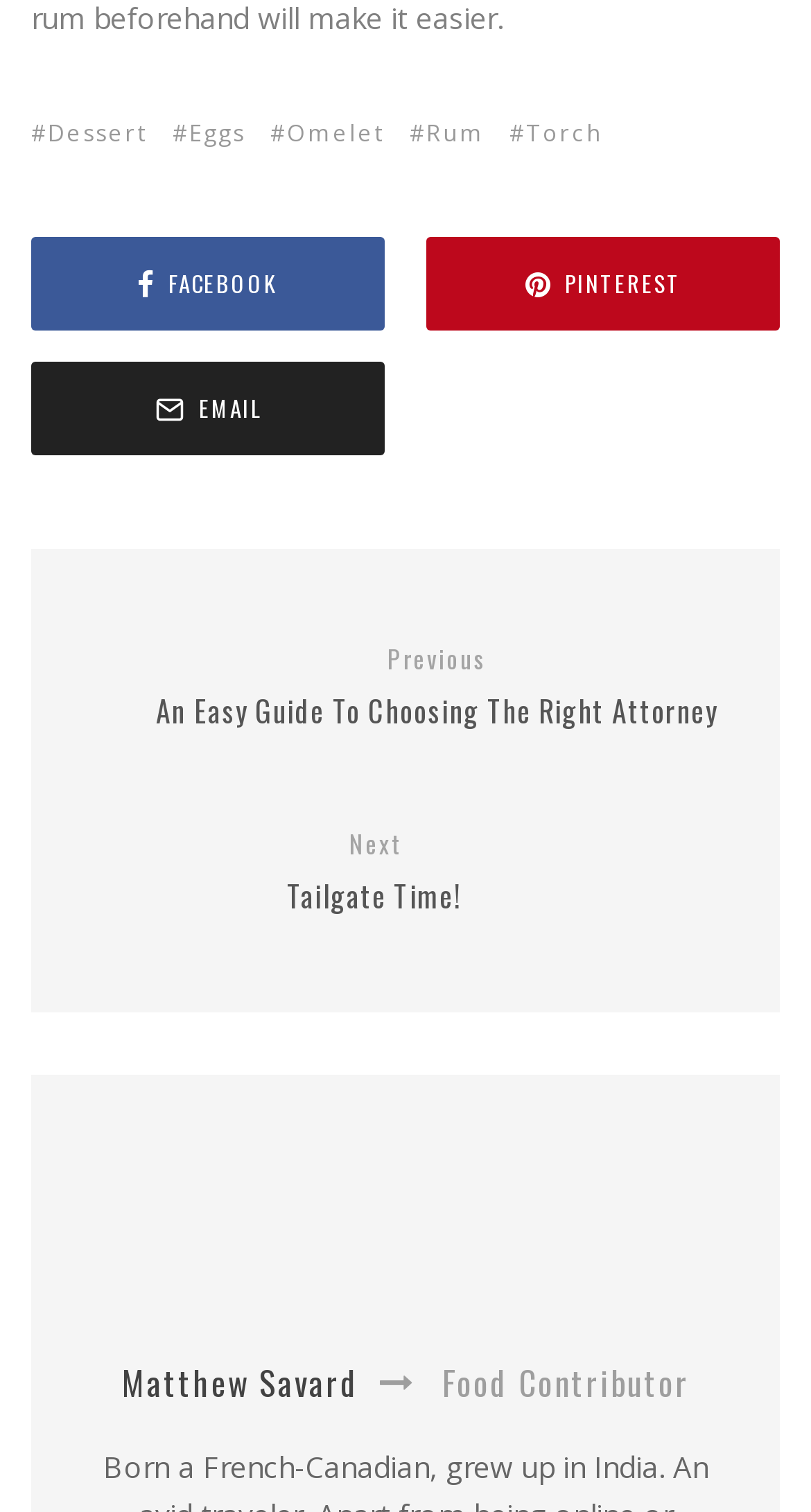Identify the bounding box coordinates of the clickable region necessary to fulfill the following instruction: "View previous article". The bounding box coordinates should be four float numbers between 0 and 1, i.e., [left, top, right, bottom].

[0.154, 0.425, 0.923, 0.484]